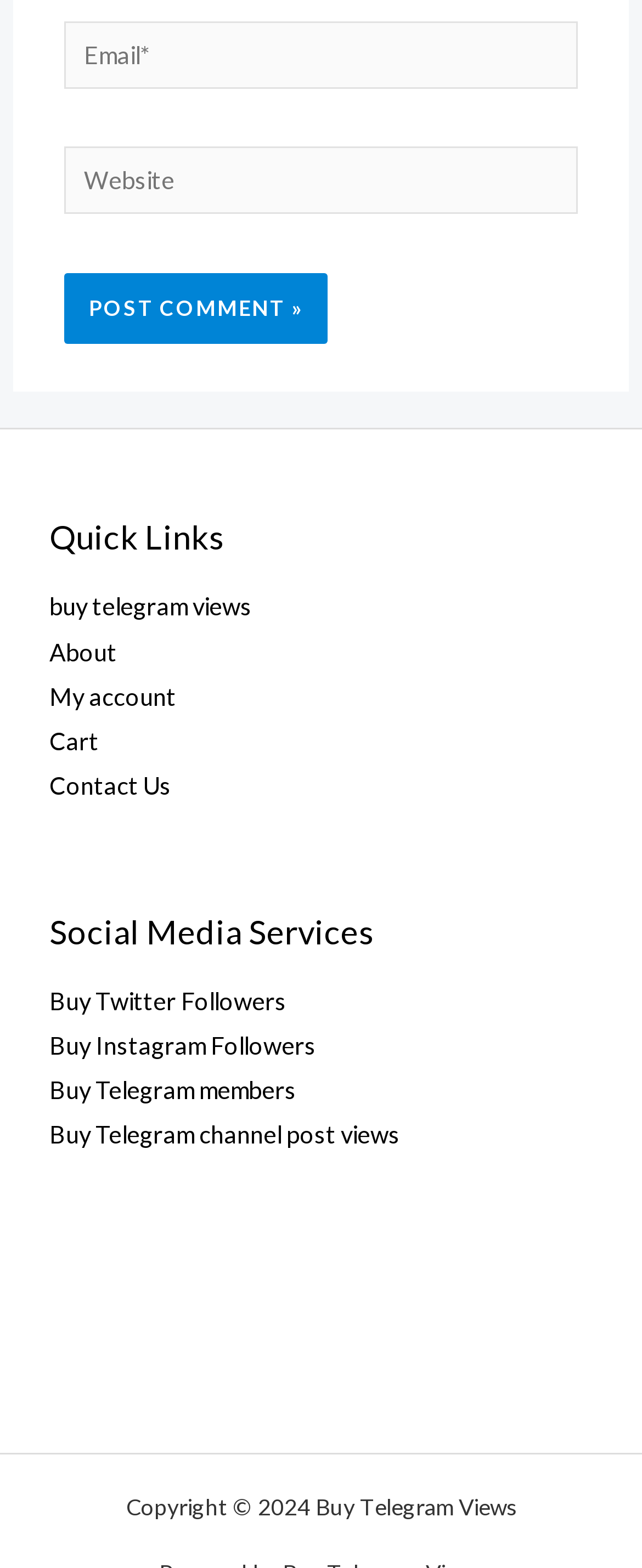Examine the image carefully and respond to the question with a detailed answer: 
What is the purpose of the 'Post Comment »' button?

The 'Post Comment »' button is likely used to submit a comment or feedback, as it is placed below the 'Email*' and 'Website' textboxes, suggesting that users can enter their email and website information before submitting their comment.